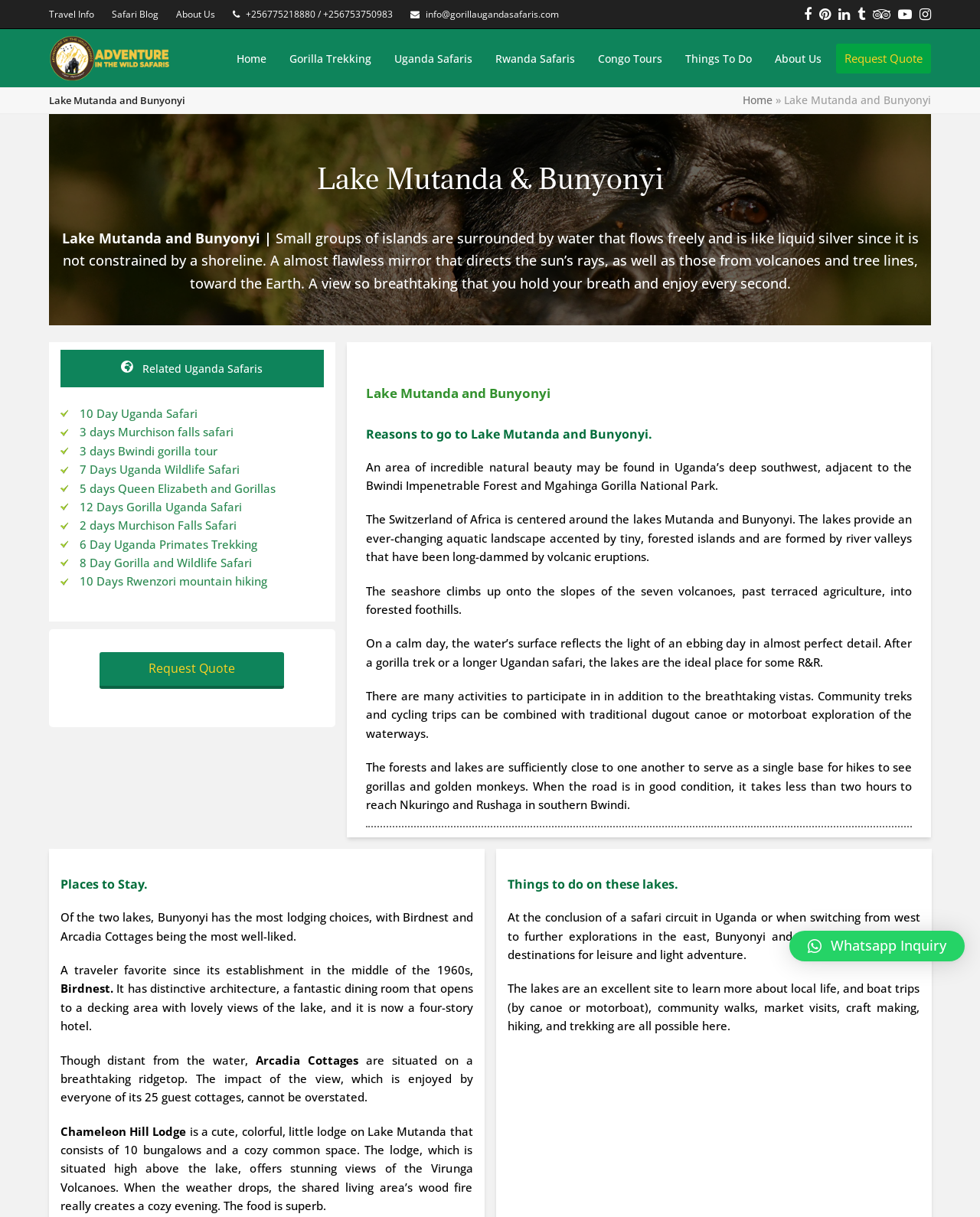Find the bounding box coordinates of the clickable area that will achieve the following instruction: "Go to Home".

[0.23, 0.024, 0.284, 0.072]